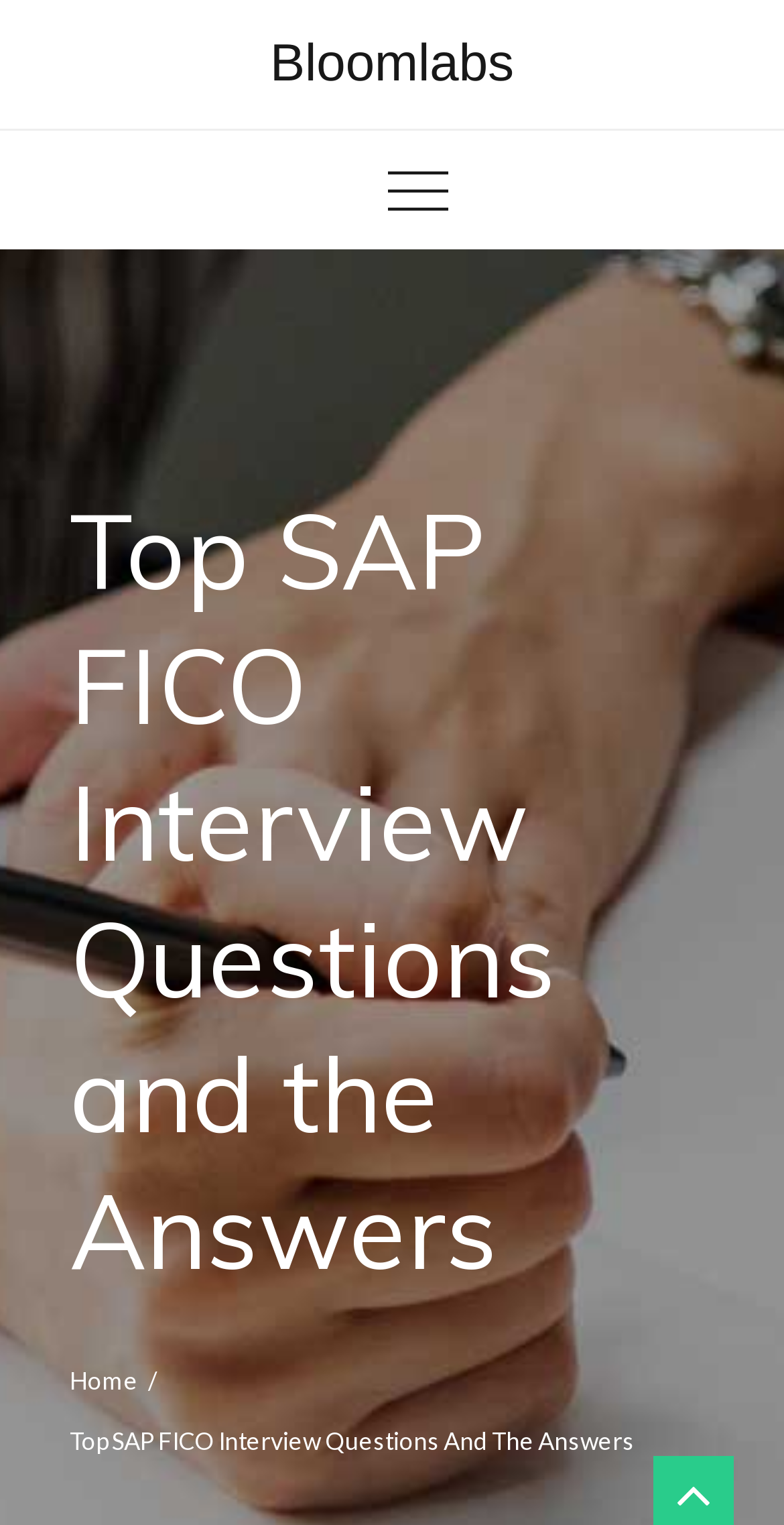Please give a succinct answer using a single word or phrase:
What is the main topic of this webpage?

SAP FICO Interview Questions